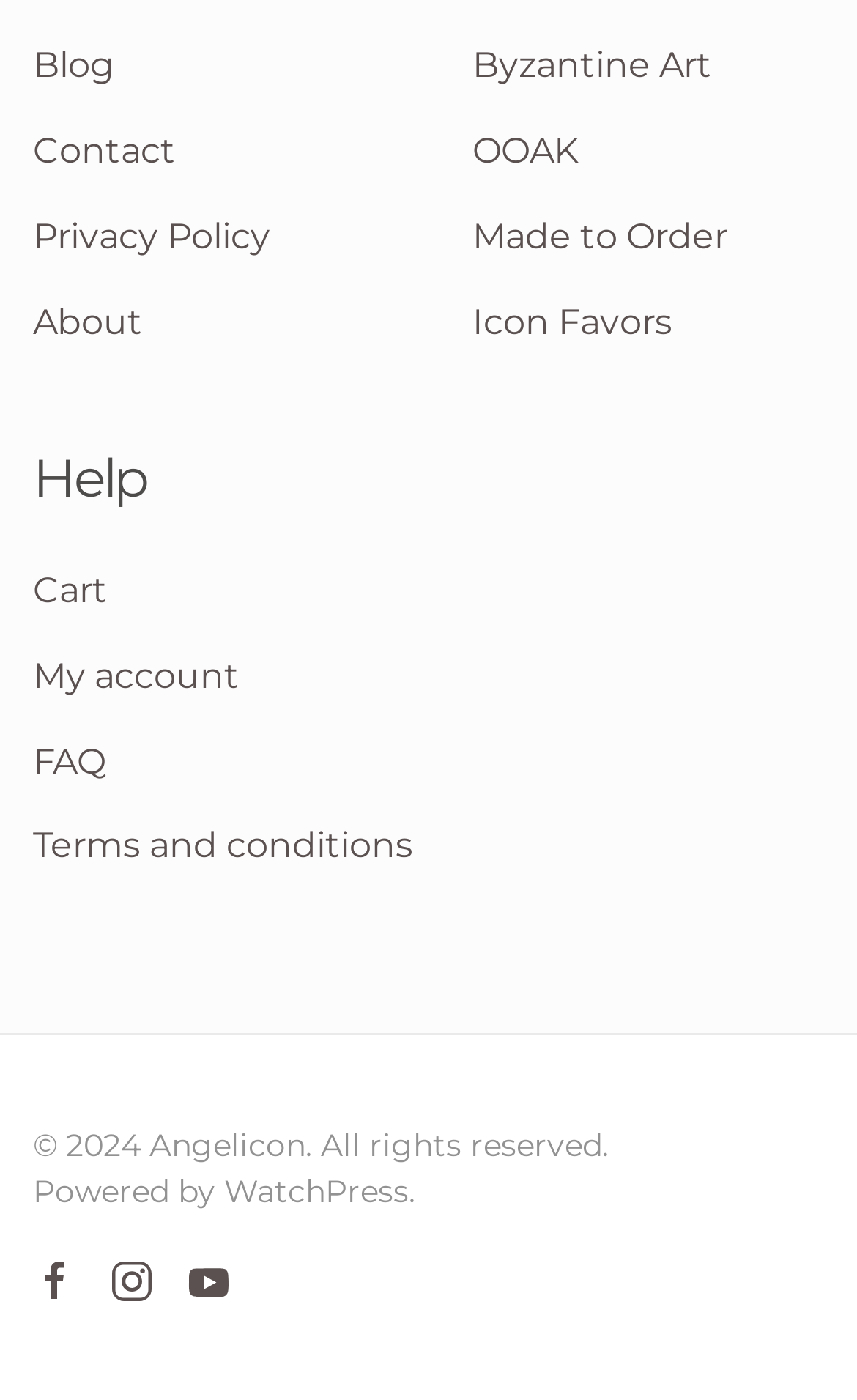Identify the bounding box of the UI element that matches this description: "WatchPress".

[0.262, 0.837, 0.477, 0.865]